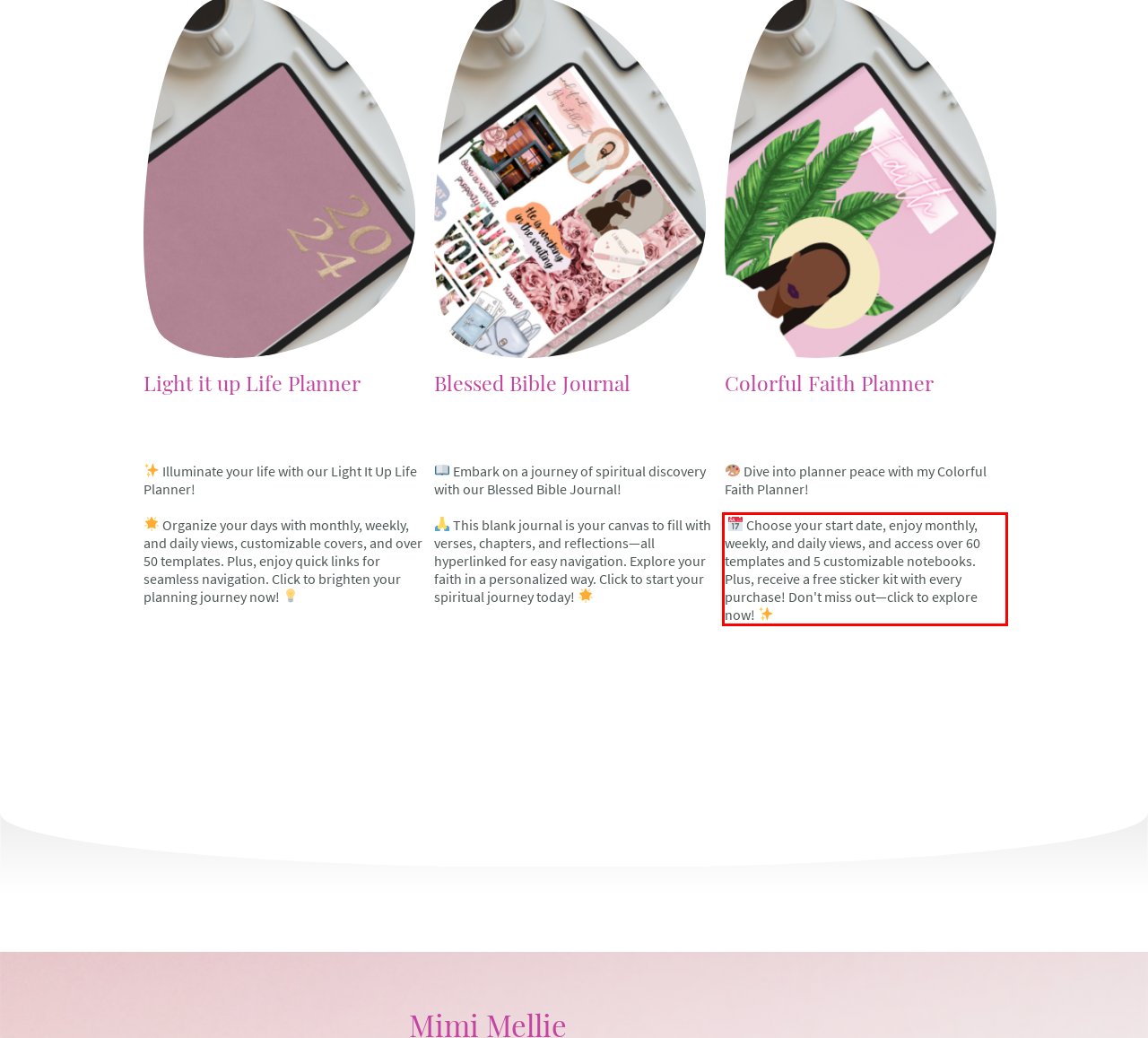Your task is to recognize and extract the text content from the UI element enclosed in the red bounding box on the webpage screenshot.

Choose your start date, enjoy monthly, weekly, and daily views, and access over 60 templates and 5 customizable notebooks. Plus, receive a free sticker kit with every purchase! Don't miss out—click to explore now!